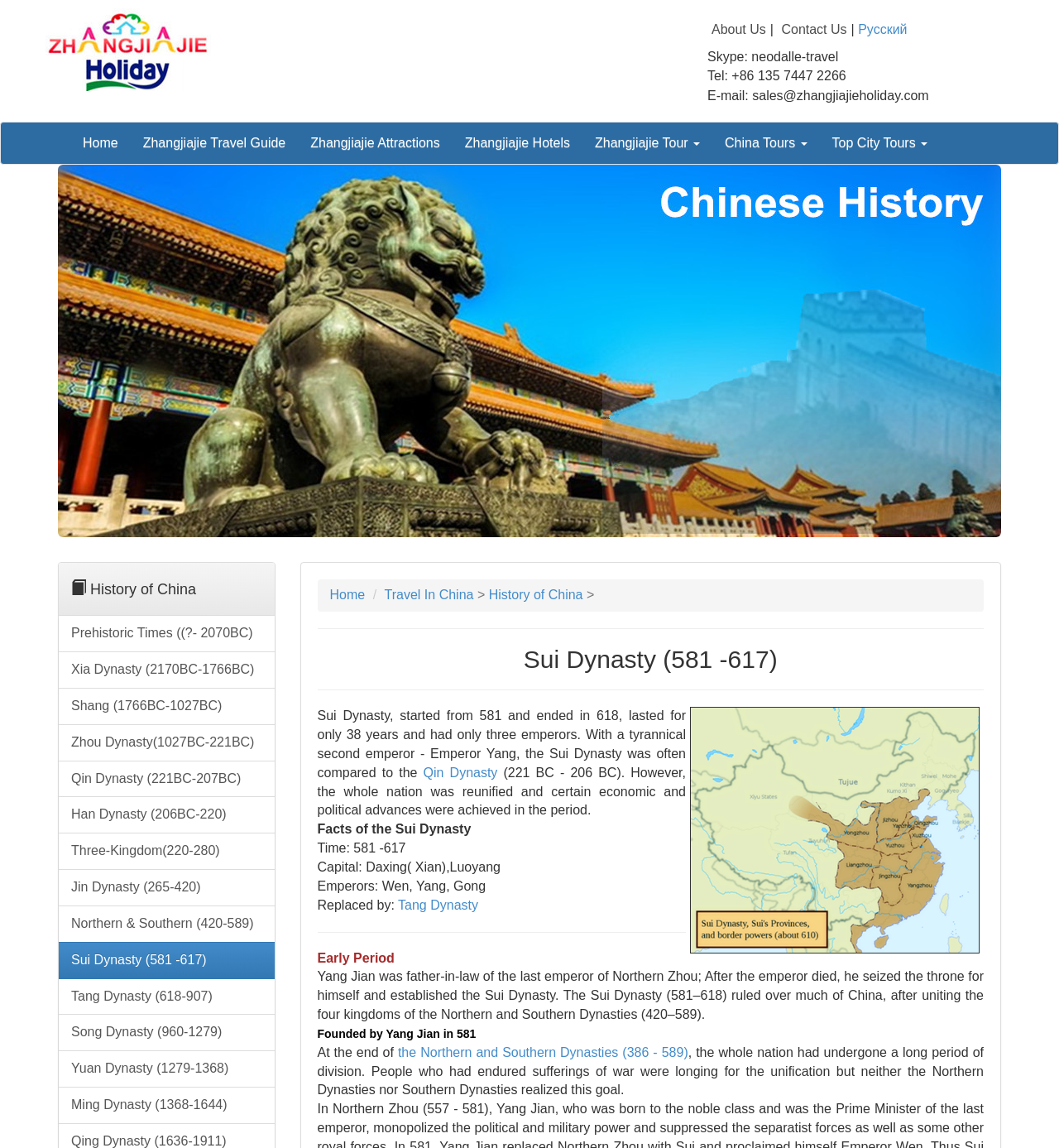Please reply with a single word or brief phrase to the question: 
How many emperors did the Sui Dynasty have?

Three